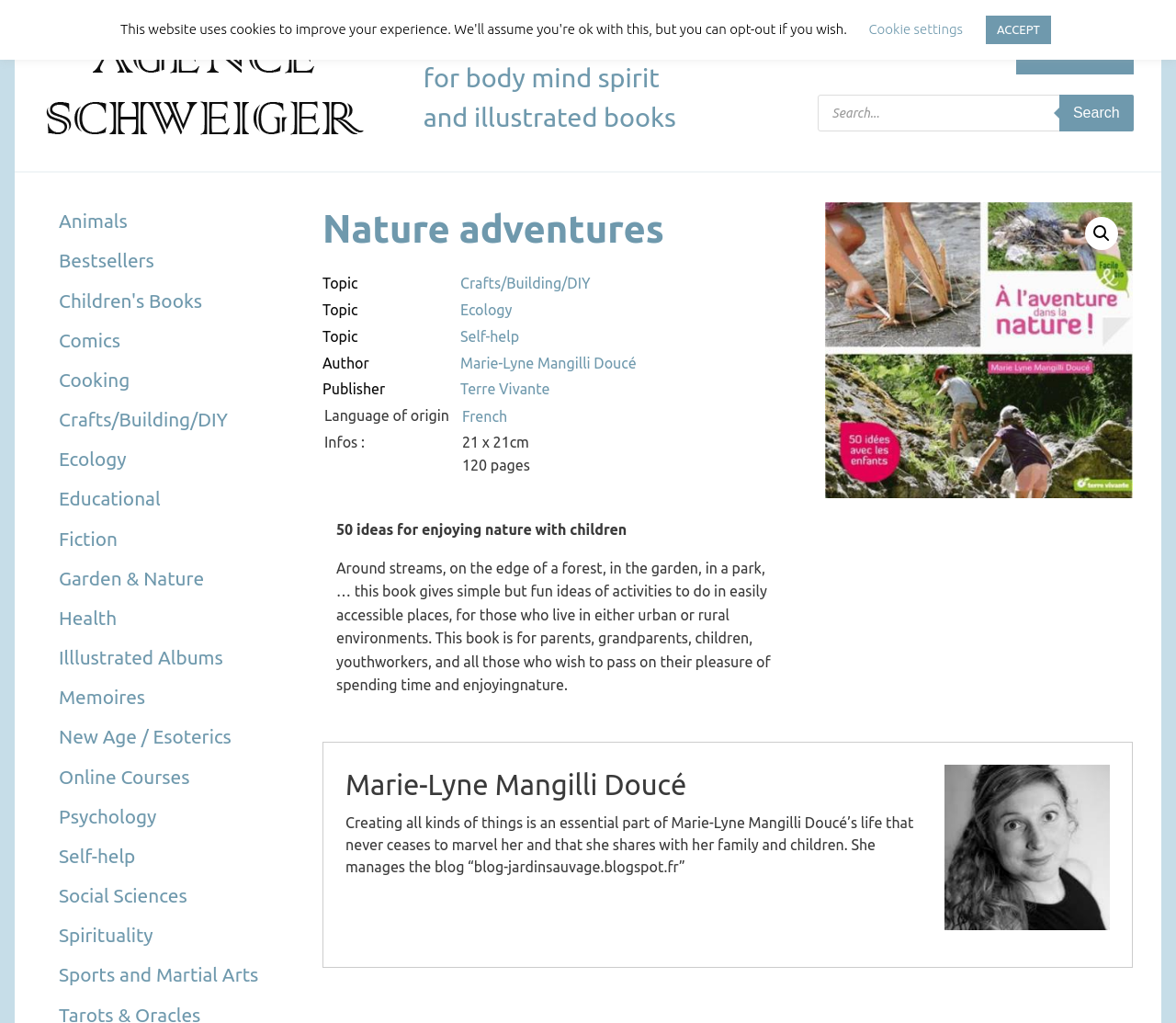Locate the UI element described by Cookie settings in the provided webpage screenshot. Return the bounding box coordinates in the format (top-left x, top-left y, bottom-right x, bottom-right y), ensuring all values are between 0 and 1.

[0.739, 0.021, 0.819, 0.036]